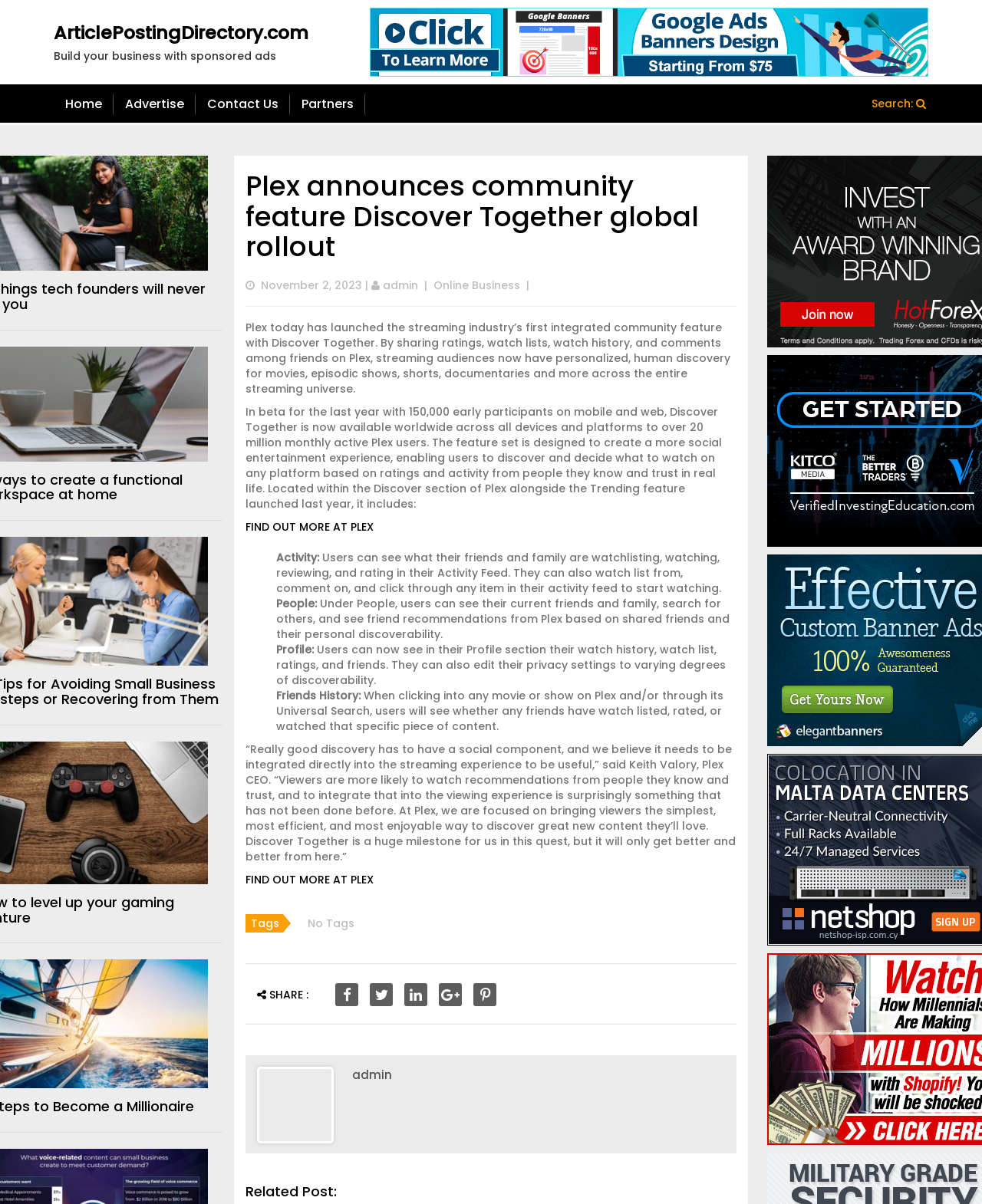Identify the bounding box coordinates of the part that should be clicked to carry out this instruction: "View the latest news".

None